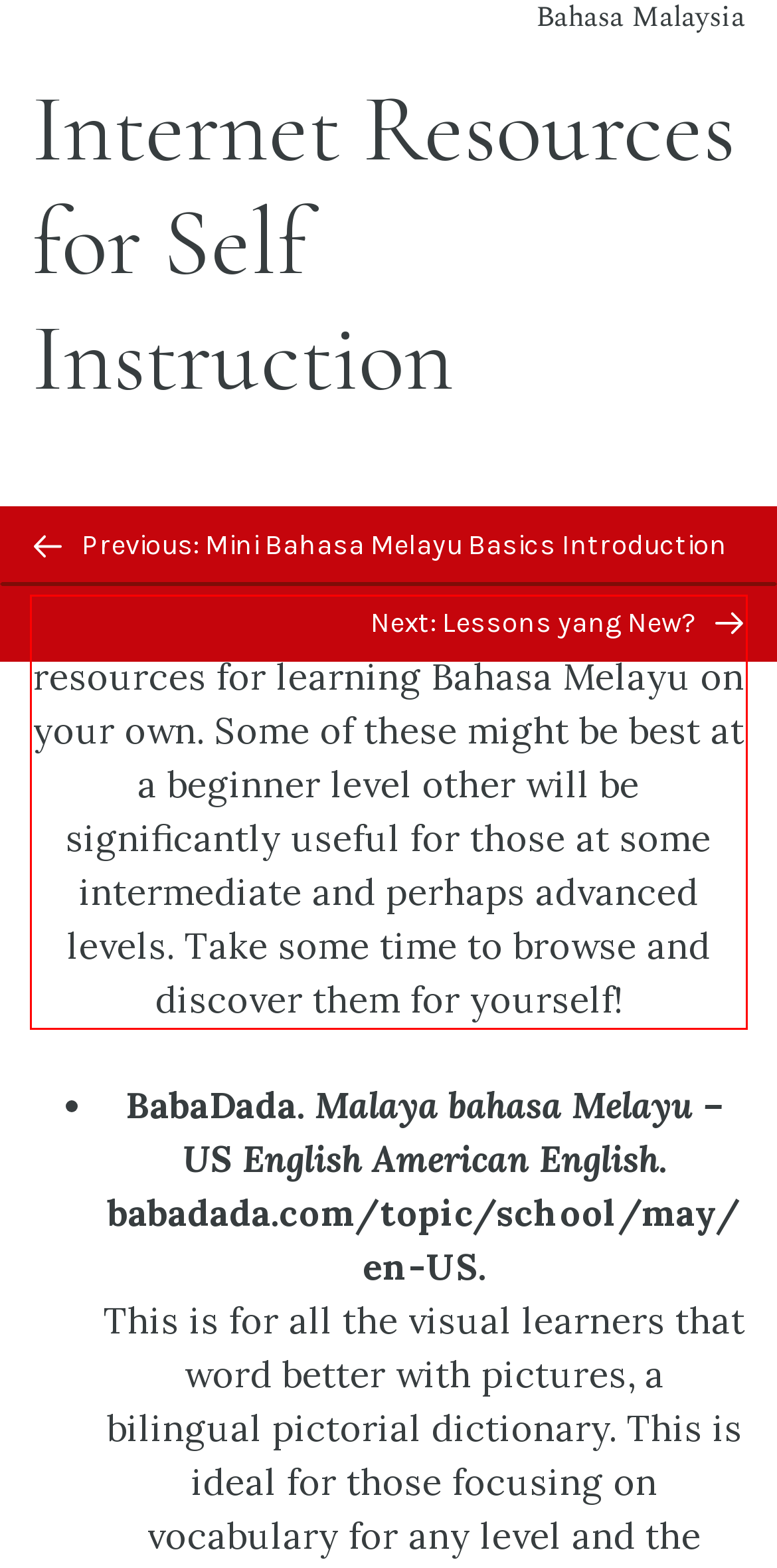Given a webpage screenshot with a red bounding box, perform OCR to read and deliver the text enclosed by the red bounding box.

This is a list of some helpful internet resources for learning Bahasa Melayu on your own. Some of these might be best at a beginner level other will be significantly useful for those at some intermediate and perhaps advanced levels. Take some time to browse and discover them for yourself!